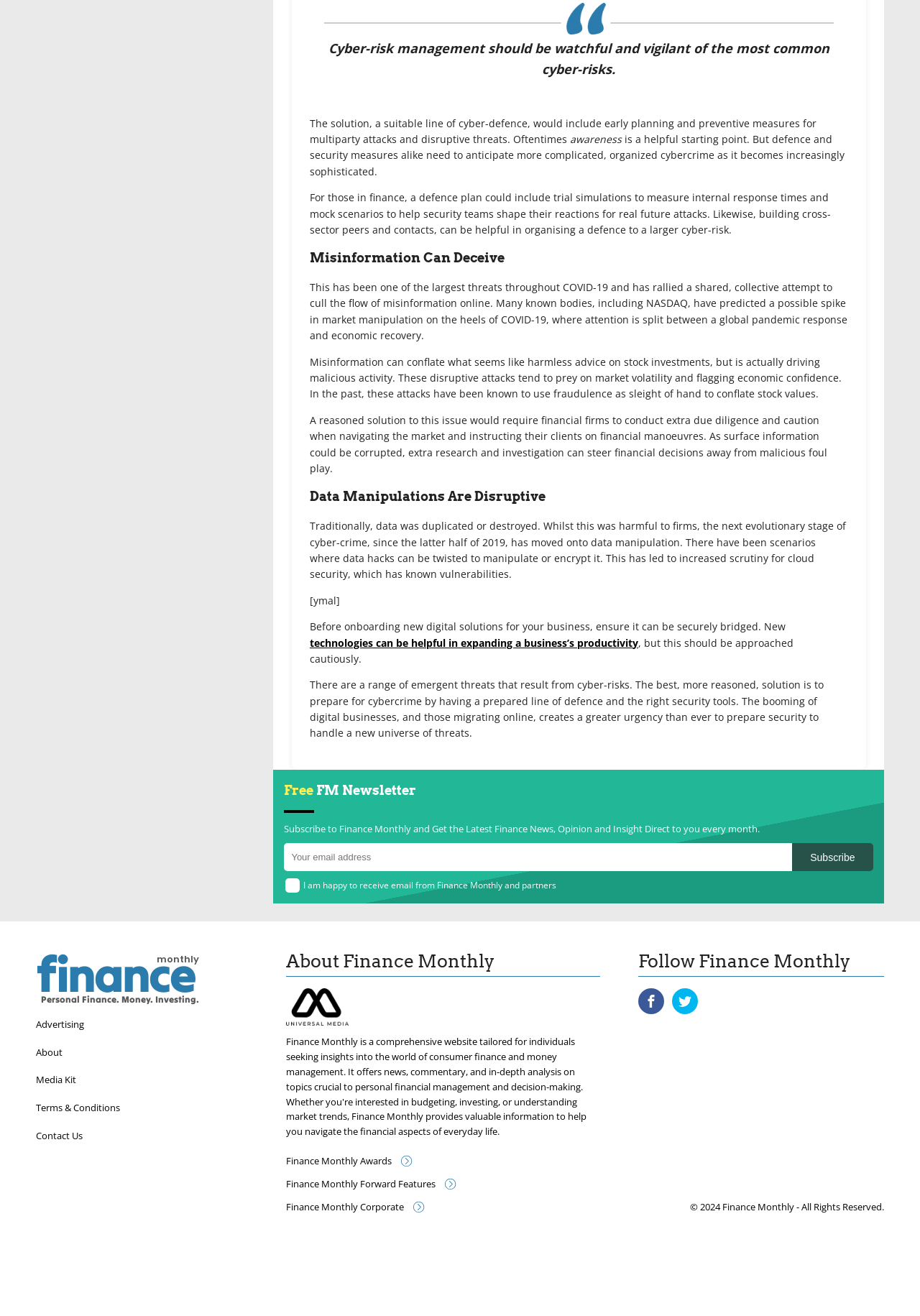Return the bounding box coordinates of the UI element that corresponds to this description: "Advertising". The coordinates must be given as four float numbers in the range of 0 and 1, [left, top, right, bottom].

[0.039, 0.768, 0.27, 0.789]